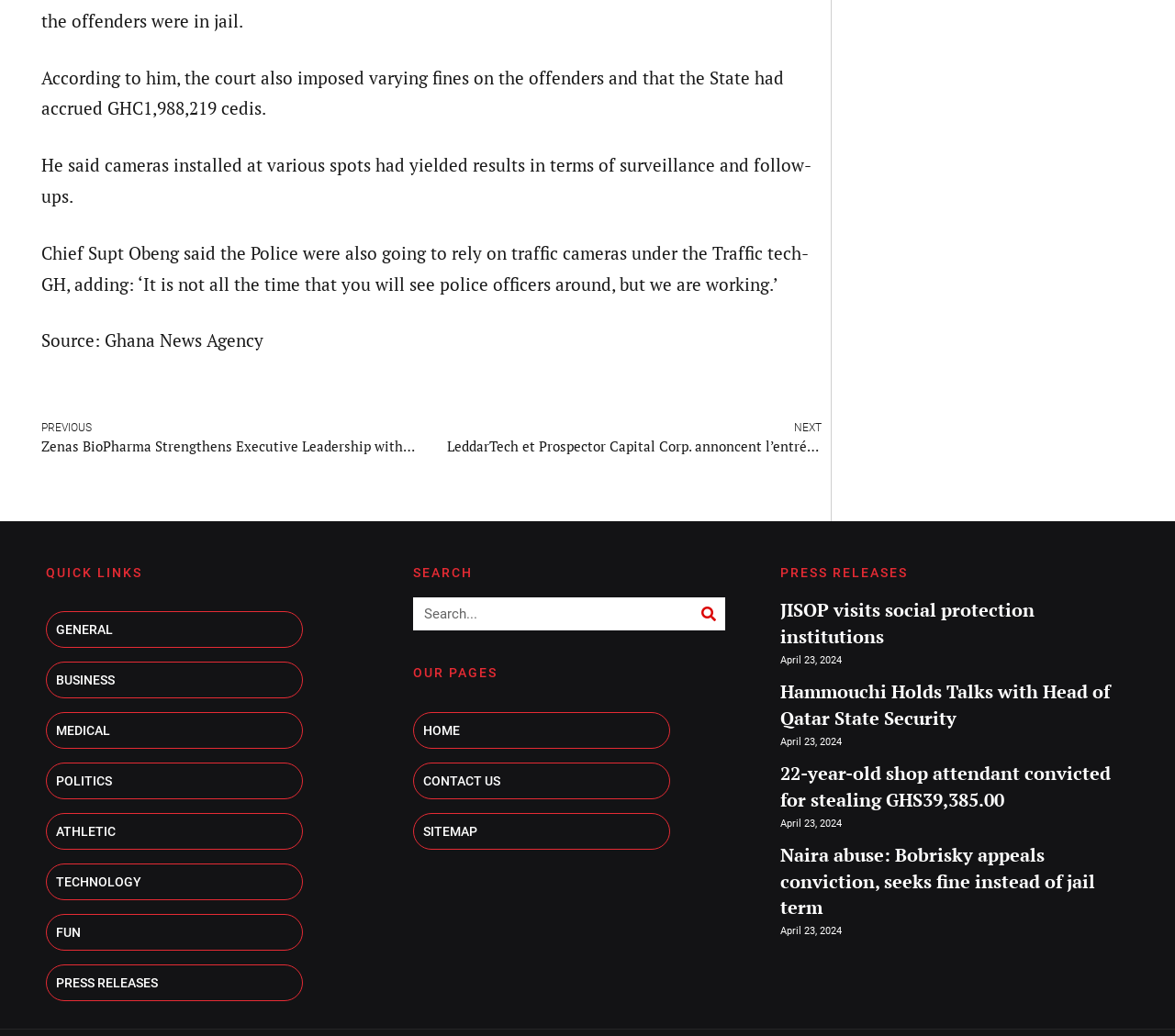What is the category of the link 'BUSINESS'?
Refer to the image and provide a one-word or short phrase answer.

QUICK LINKS